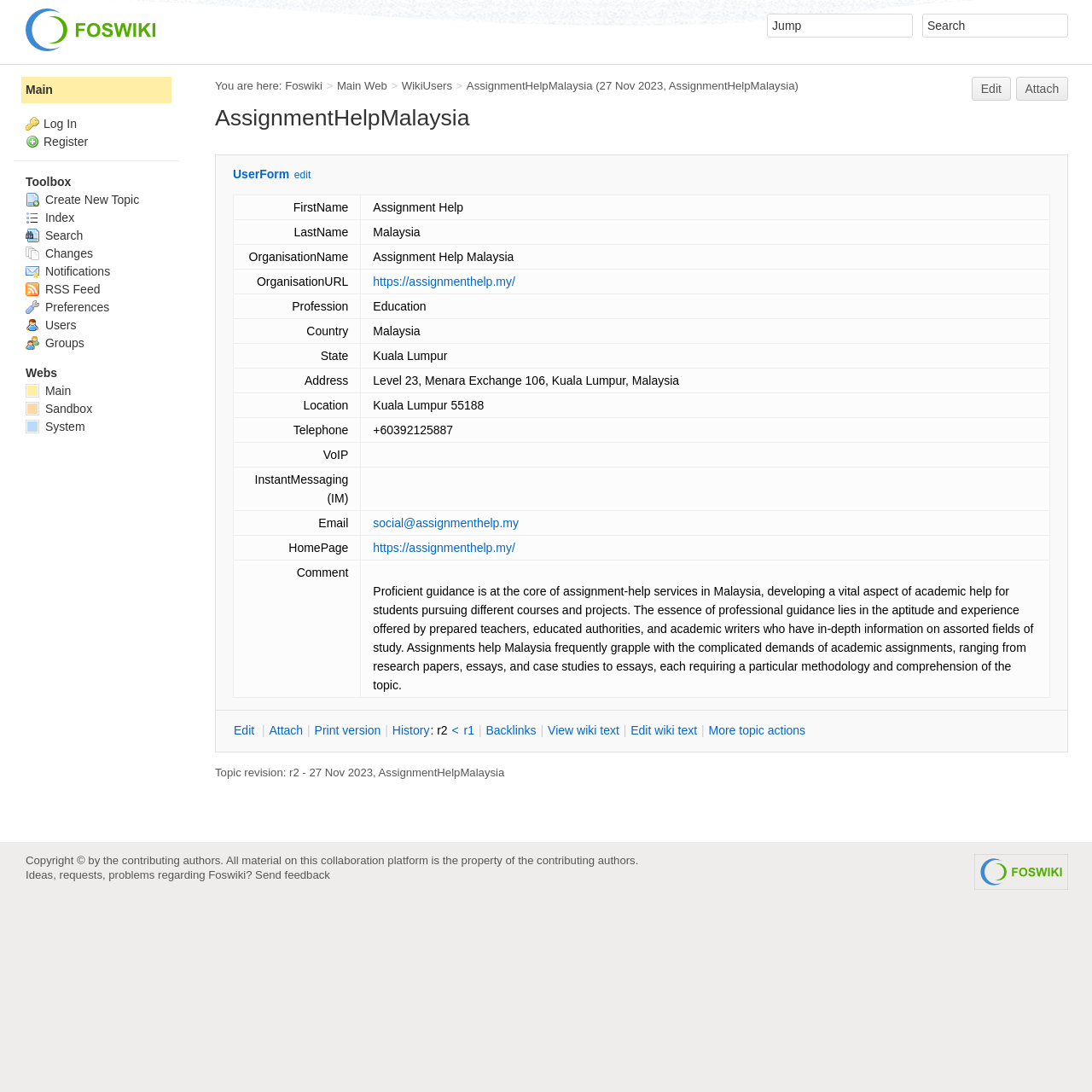Provide the bounding box coordinates of the area you need to click to execute the following instruction: "Check games".

None